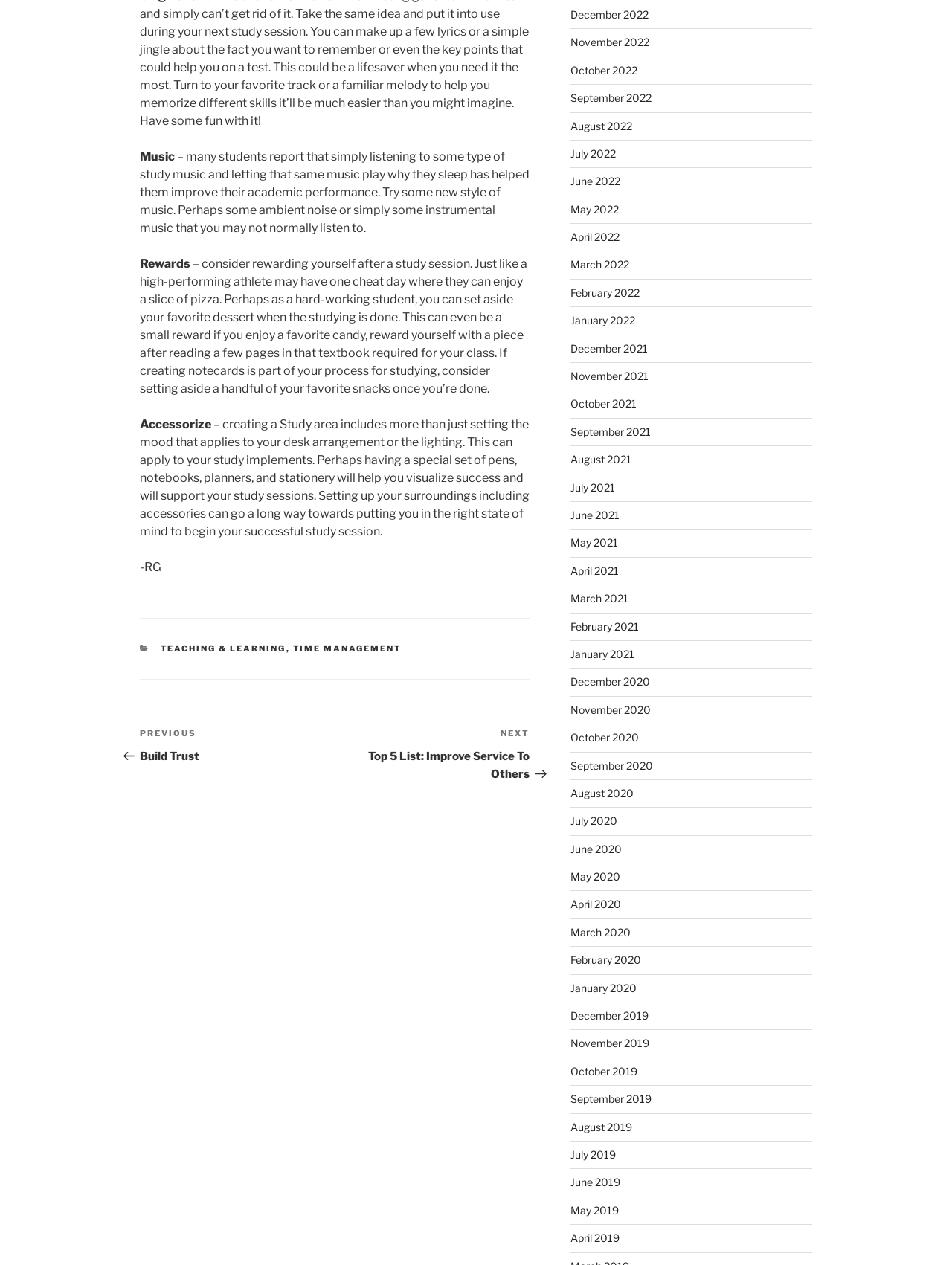What is the main topic of this webpage?
Refer to the image and give a detailed answer to the question.

Based on the content of the webpage, it appears to be providing tips and advice on how to study effectively, with sections on music, rewards, and accessorizing. The text mentions setting up a study area and using specific techniques to improve academic performance.